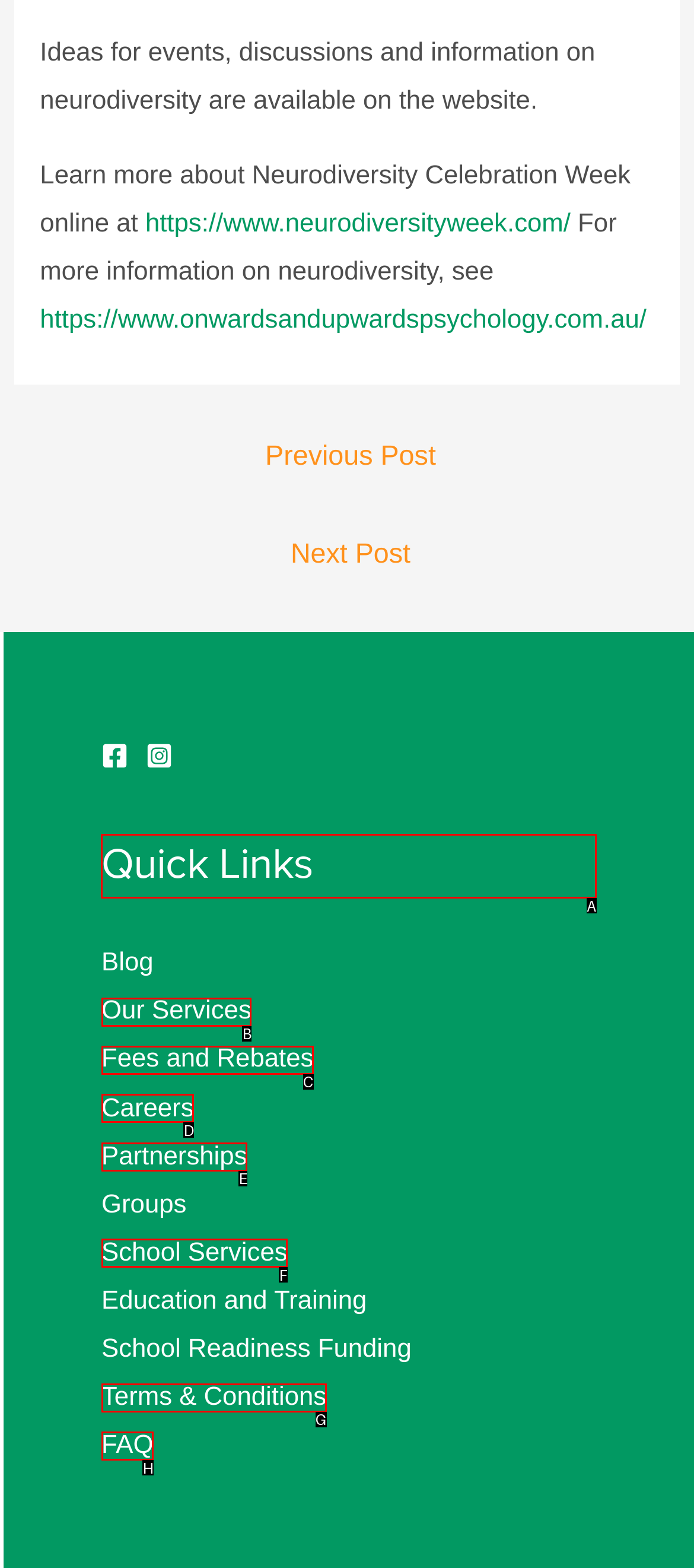Tell me which letter corresponds to the UI element that should be clicked to fulfill this instruction: View quick links
Answer using the letter of the chosen option directly.

A